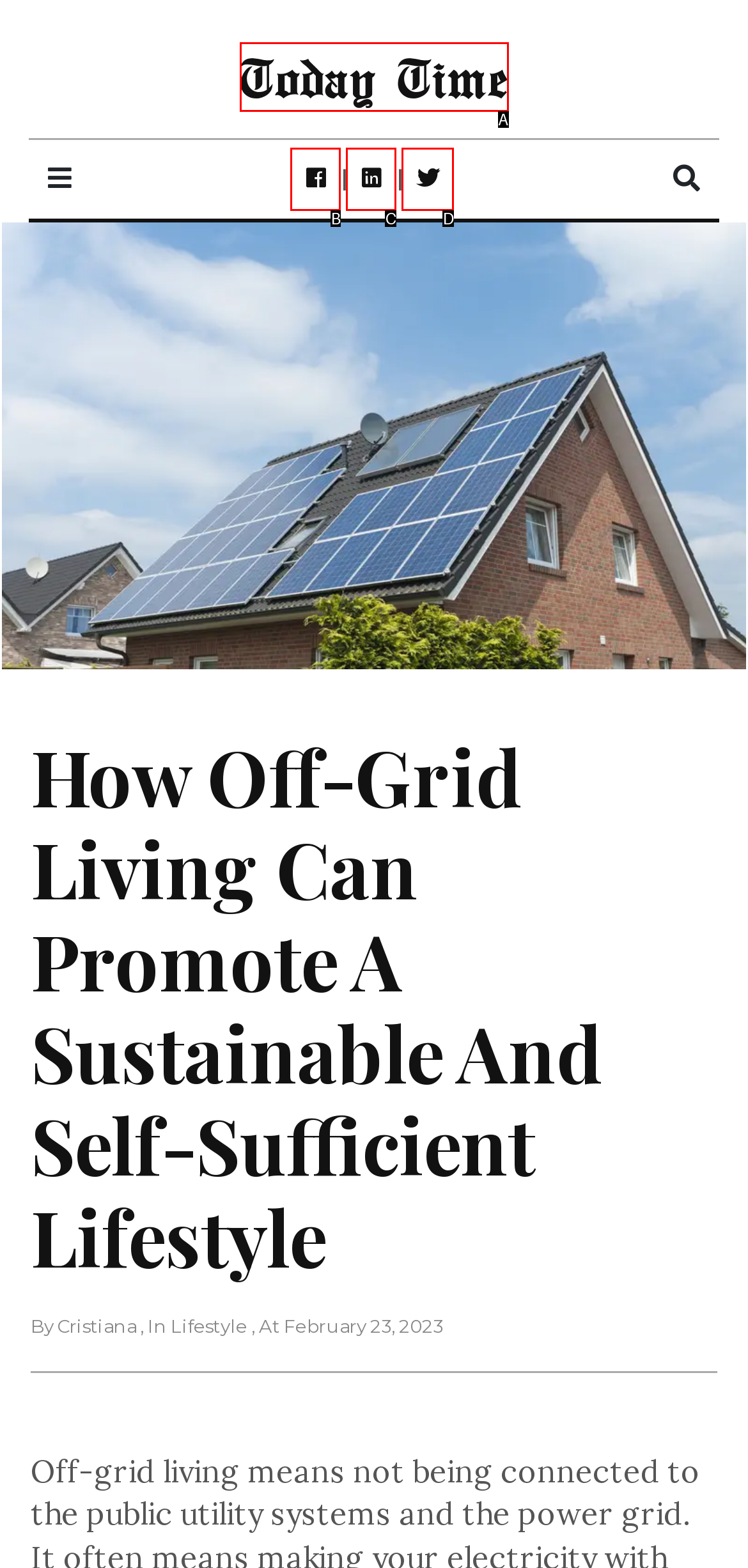Using the element description: Today Time, select the HTML element that matches best. Answer with the letter of your choice.

A